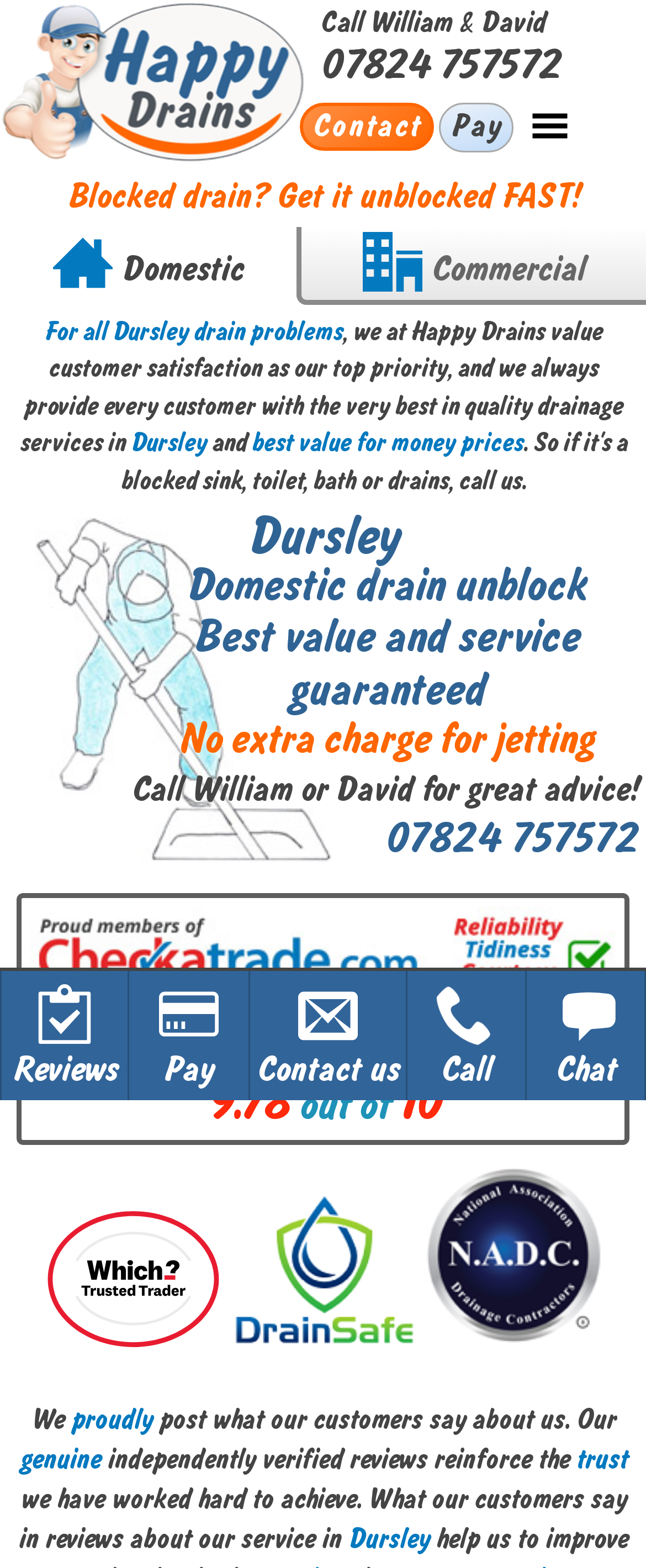Identify the bounding box coordinates of the element that should be clicked to fulfill this task: "Call William & David". The coordinates should be provided as four float numbers between 0 and 1, i.e., [left, top, right, bottom].

[0.495, 0.024, 0.867, 0.054]